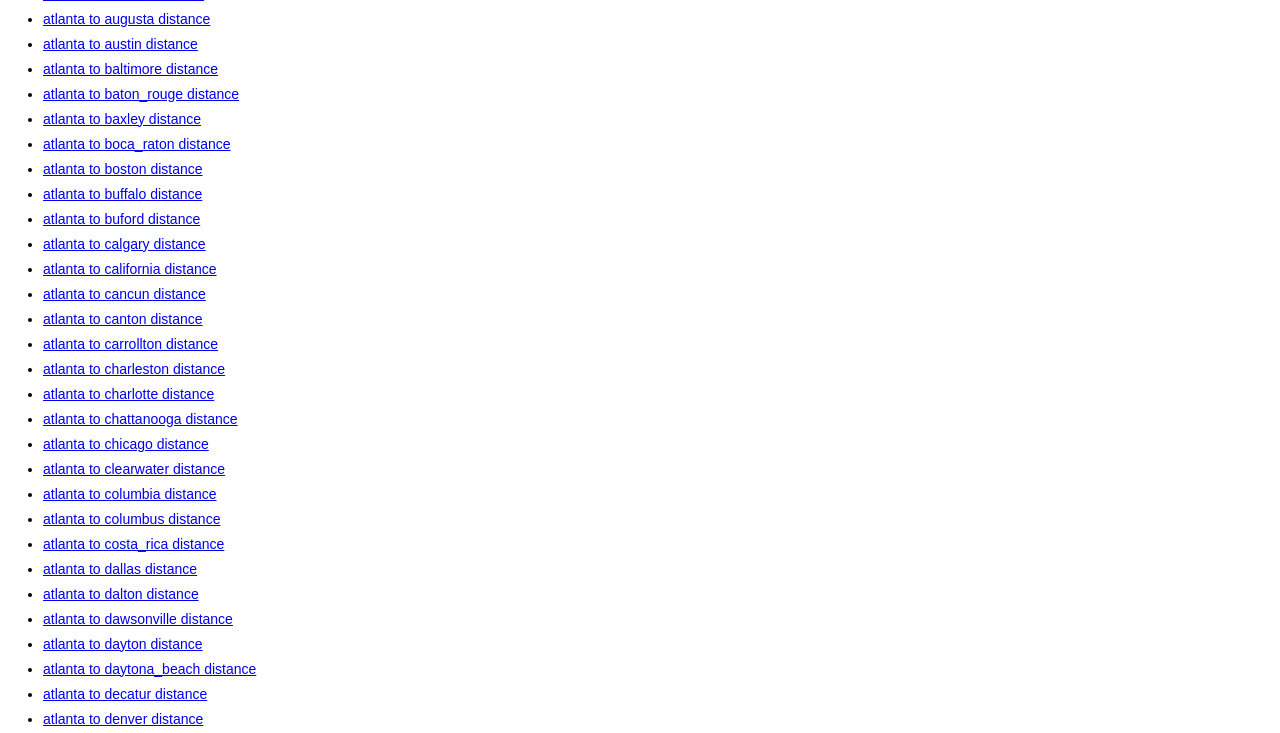Identify the bounding box of the HTML element described here: "atlanta to boston distance". Provide the coordinates as four float numbers between 0 and 1: [left, top, right, bottom].

[0.034, 0.219, 0.158, 0.241]